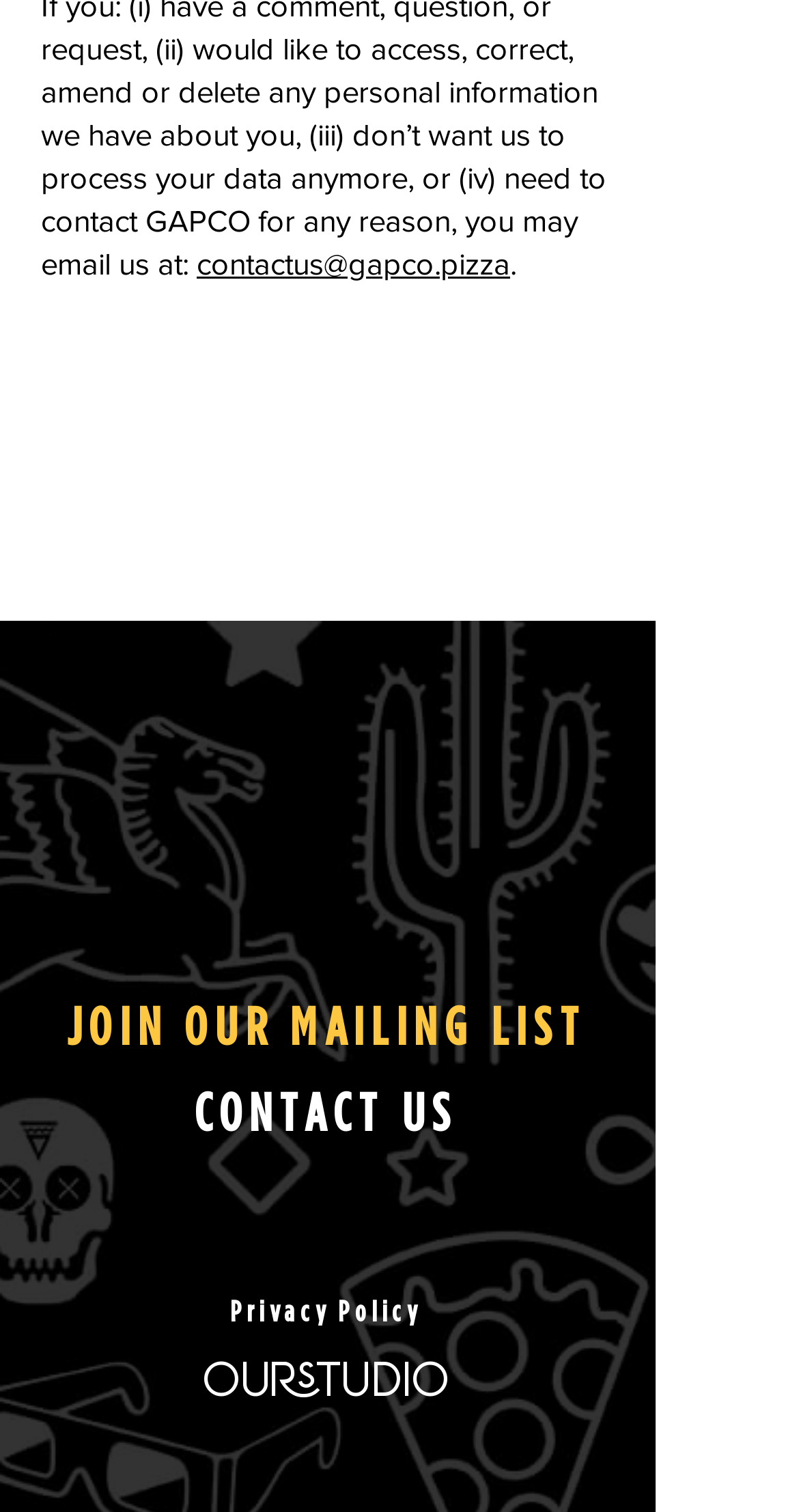Based on the image, provide a detailed and complete answer to the question: 
What is the purpose of the 'JOIN OUR MAILING LIST' link?

The 'JOIN OUR MAILING LIST' link is located at the top of the webpage, and its purpose is to allow users to join the company's mailing list, likely to receive updates and promotions.